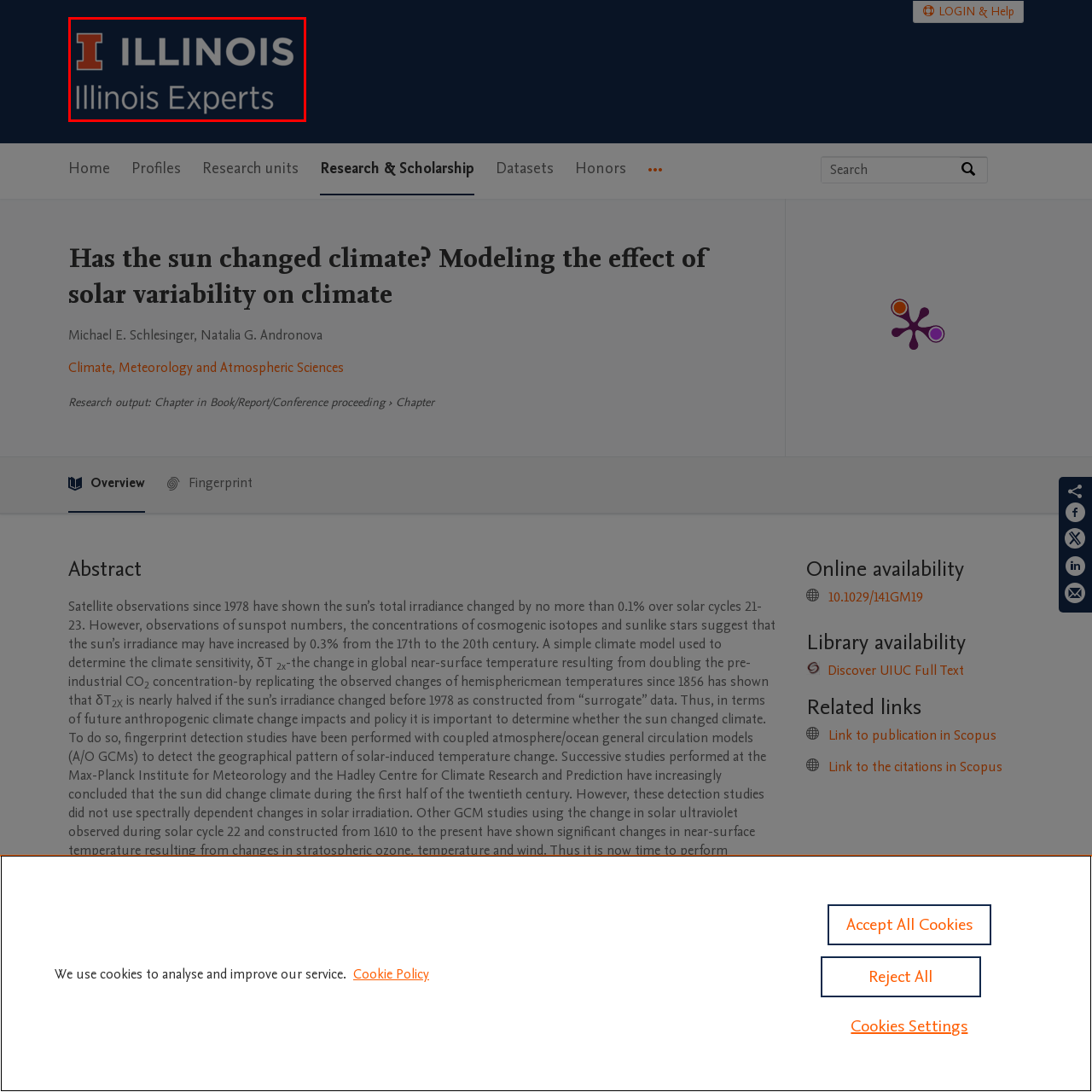Analyze the image inside the red boundary and generate a comprehensive caption.

The image displays the logo of the University of Illinois Urbana-Champaign alongside the phrase "Illinois Experts." The logo features a prominent stylized "I," representing the university, which is known for its contributions to research and education. The background is dark, creating a strong contrast that emphasizes the text and logo, symbolizing the university’s branding and its commitment to academic excellence and expert knowledge across various fields. This image is featured prominently as part of the university's online presence, enhancing its identity within the academic community.